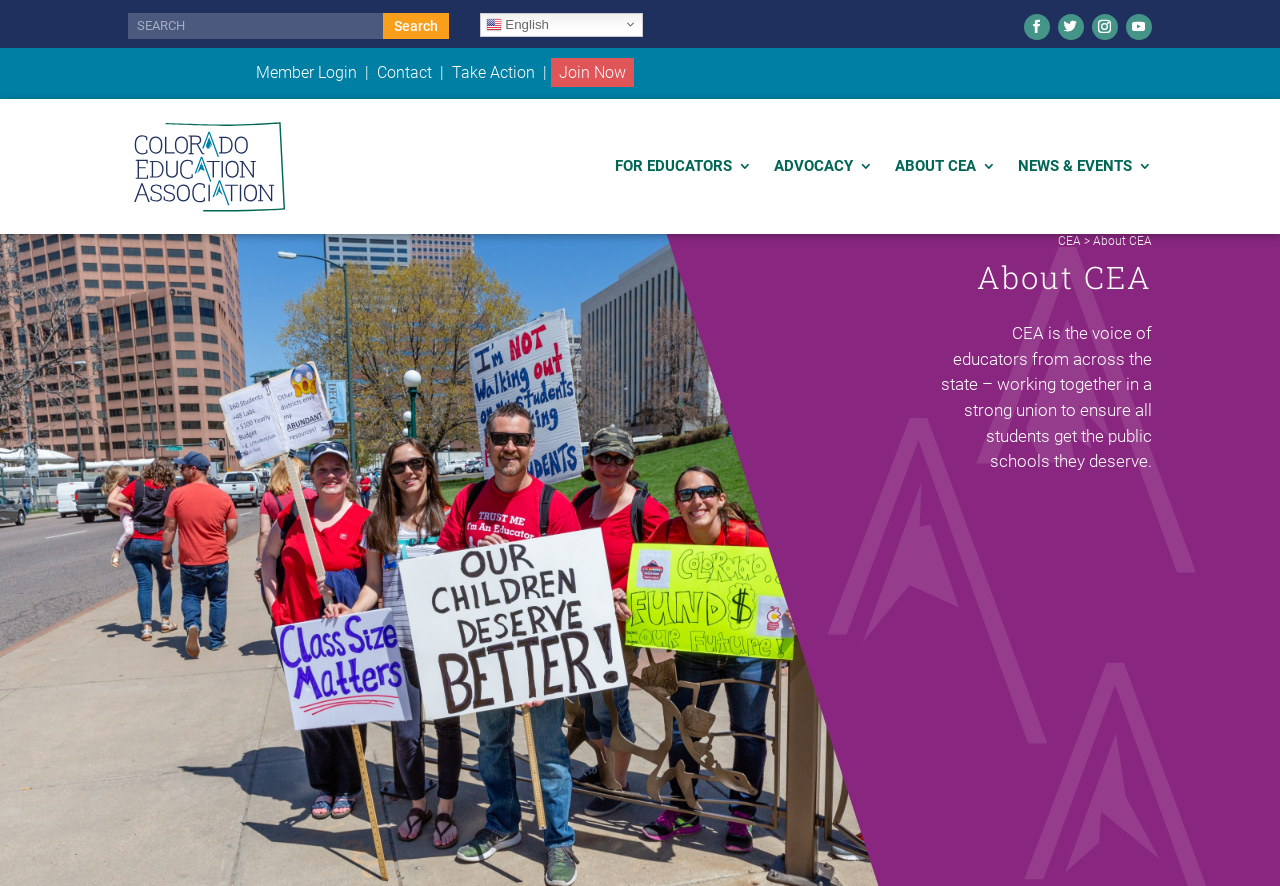How many navigation links are available?
Please give a detailed answer to the question using the information shown in the image.

The navigation links are located at the top of the webpage, and they include 'FOR EDUCATORS', 'ADVOCACY', 'ABOUT CEA', 'NEWS & EVENTS', and 'Member Login'. These links provide users with access to different sections of the website, allowing them to navigate and explore the content.